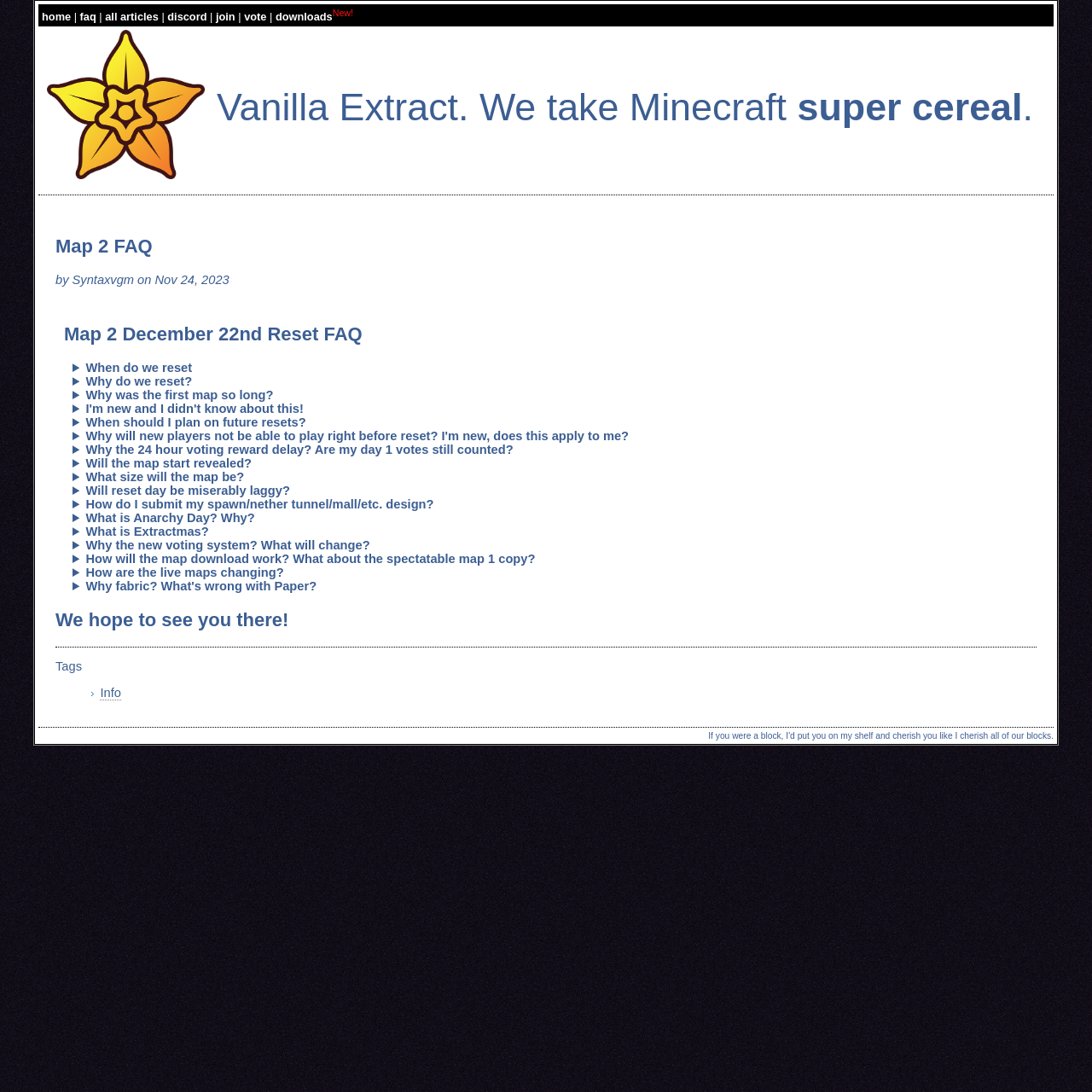Determine the bounding box coordinates of the section I need to click to execute the following instruction: "Click on the 'home' link". Provide the coordinates as four float numbers between 0 and 1, i.e., [left, top, right, bottom].

[0.038, 0.01, 0.065, 0.021]